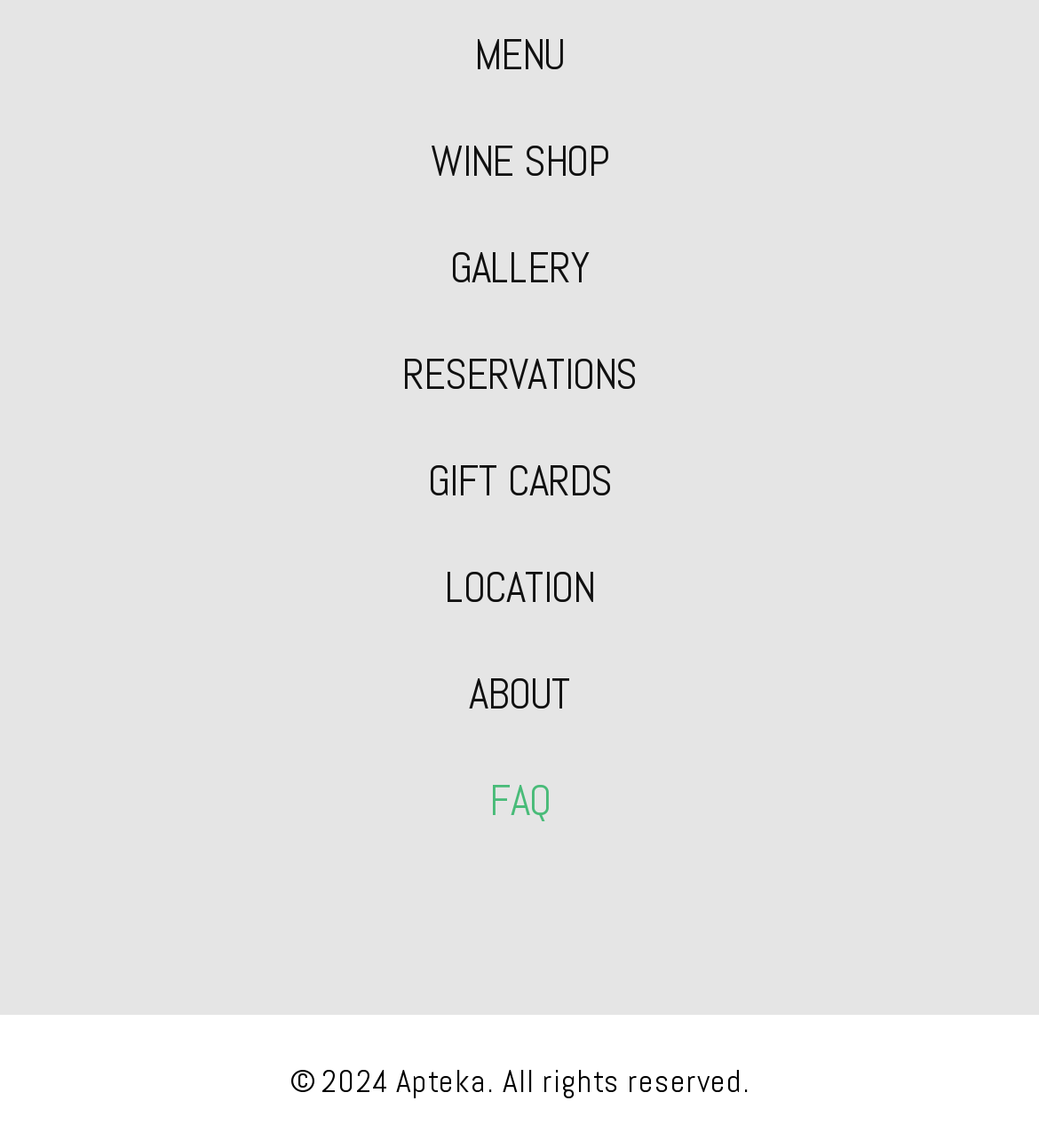Return the bounding box coordinates of the UI element that corresponds to this description: "Gift Cards". The coordinates must be given as four float numbers in the range of 0 and 1, [left, top, right, bottom].

[0.412, 0.393, 0.588, 0.442]